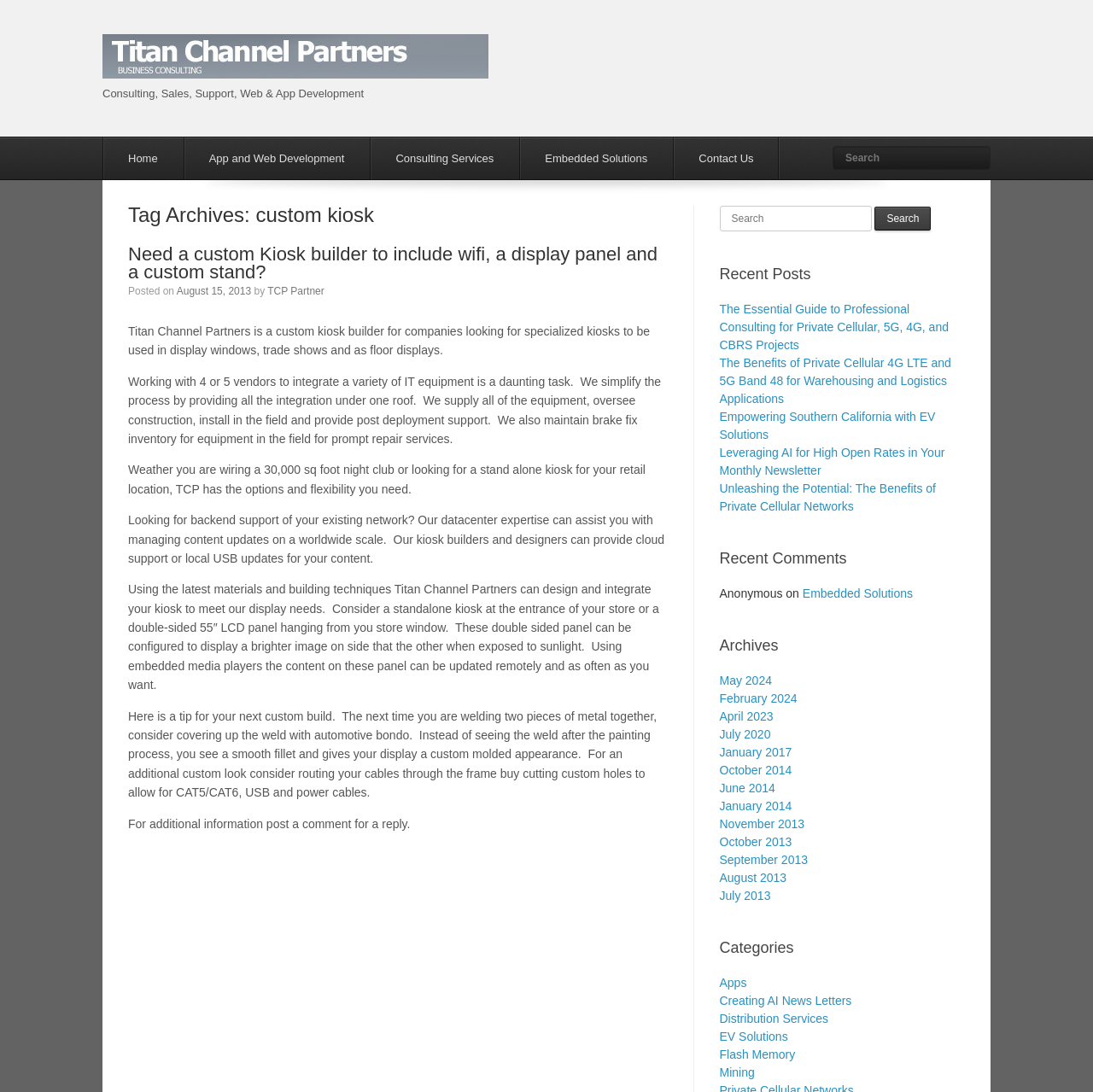Provide a brief response to the question below using a single word or phrase: 
What type of support does Titan Channel Partners offer for existing networks?

Backend support, content updates